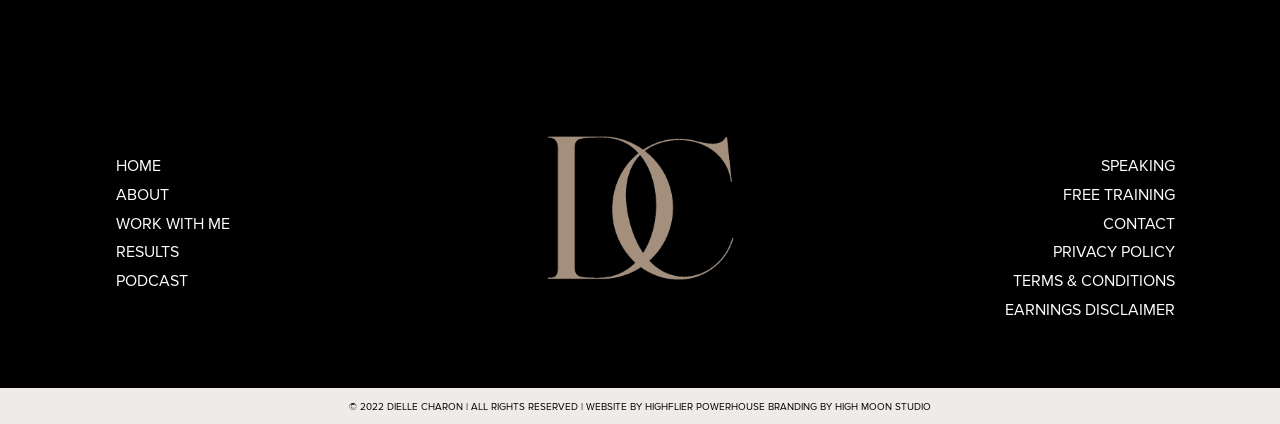Answer the question with a brief word or phrase:
What type of content is available on this website?

Podcast